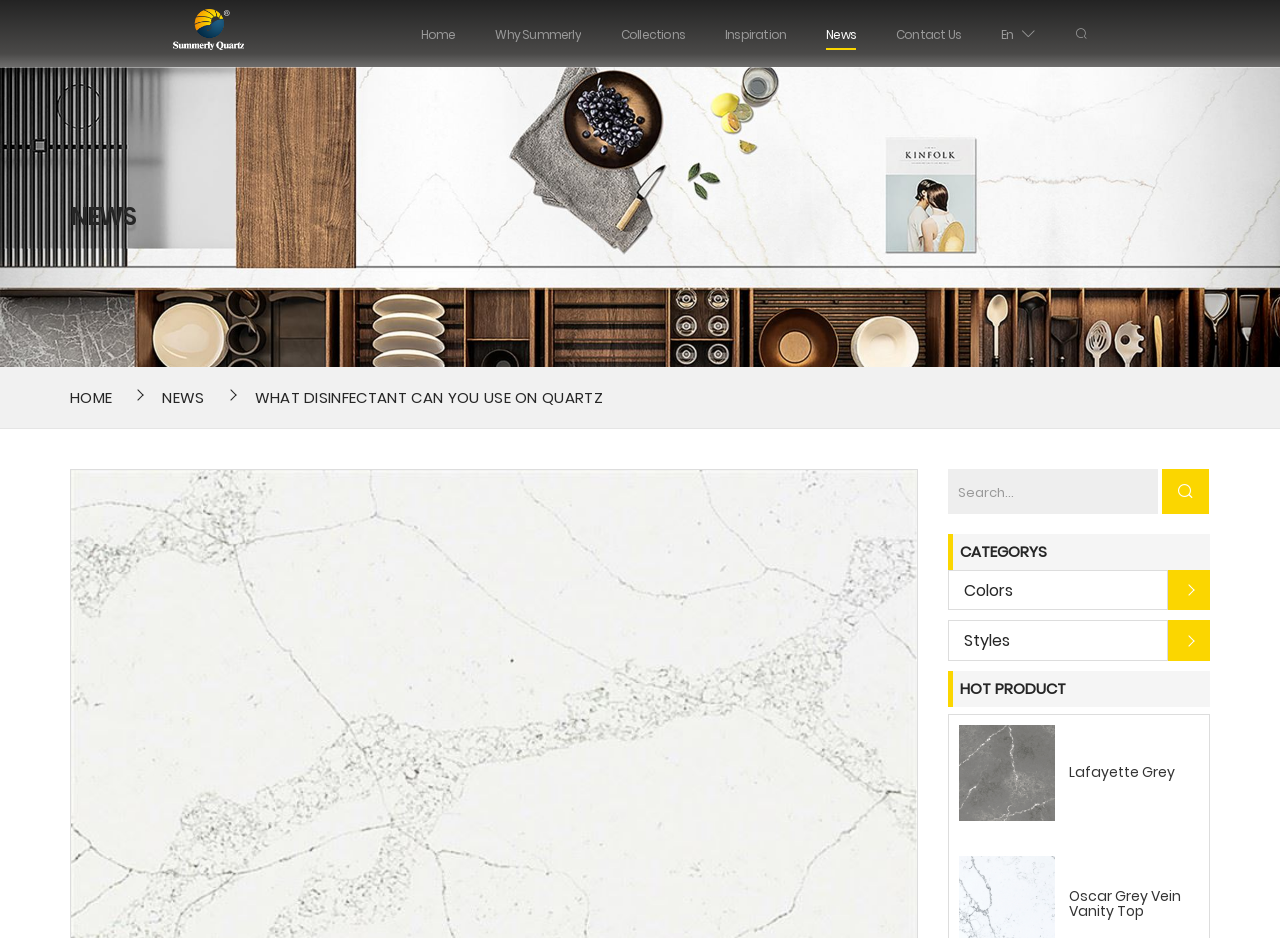Pinpoint the bounding box coordinates of the element to be clicked to execute the instruction: "go to home page".

[0.329, 0.018, 0.356, 0.053]